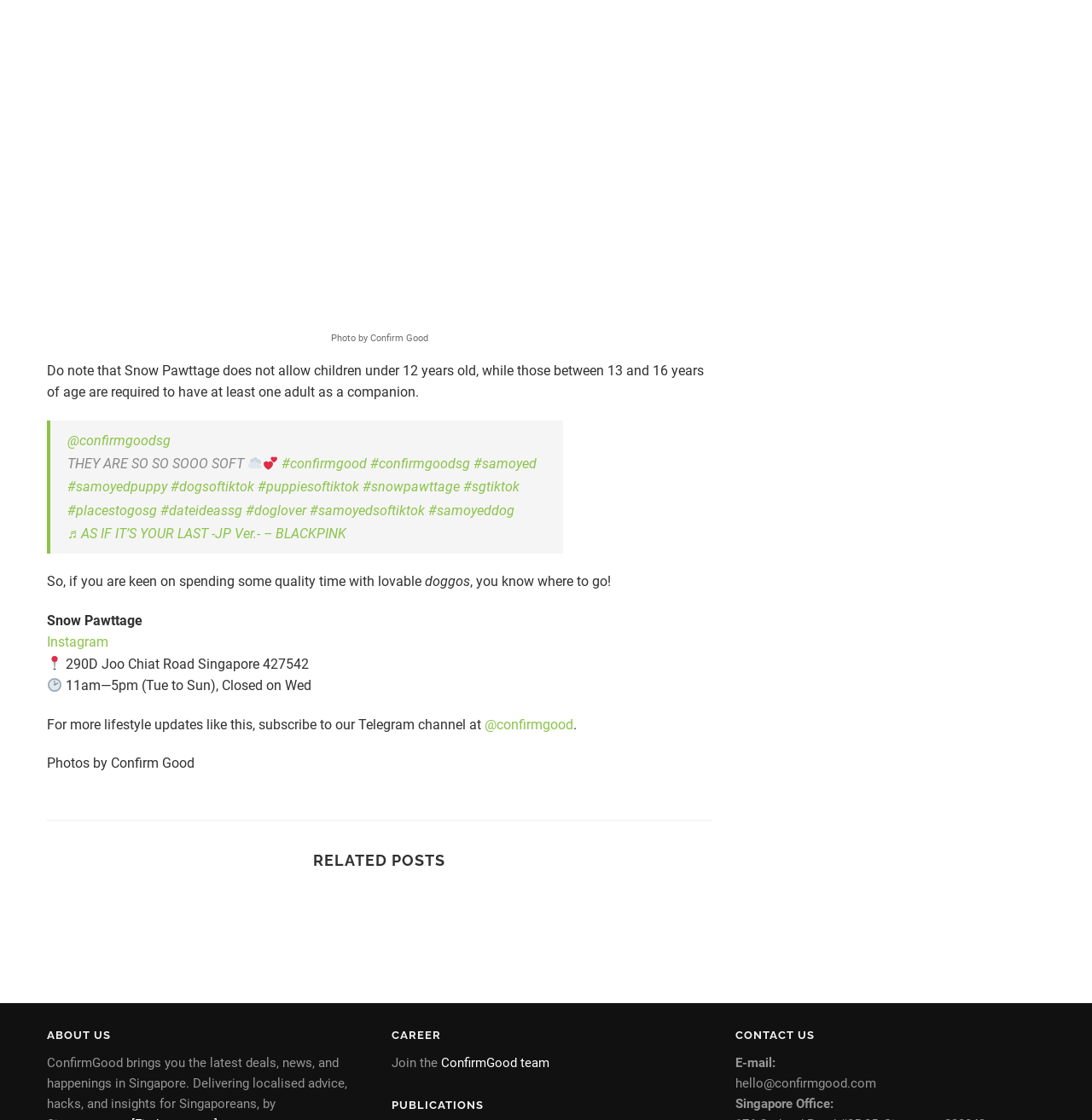Please provide the bounding box coordinates for the element that needs to be clicked to perform the instruction: "View the related posts". The coordinates must consist of four float numbers between 0 and 1, formatted as [left, top, right, bottom].

[0.279, 0.76, 0.416, 0.776]